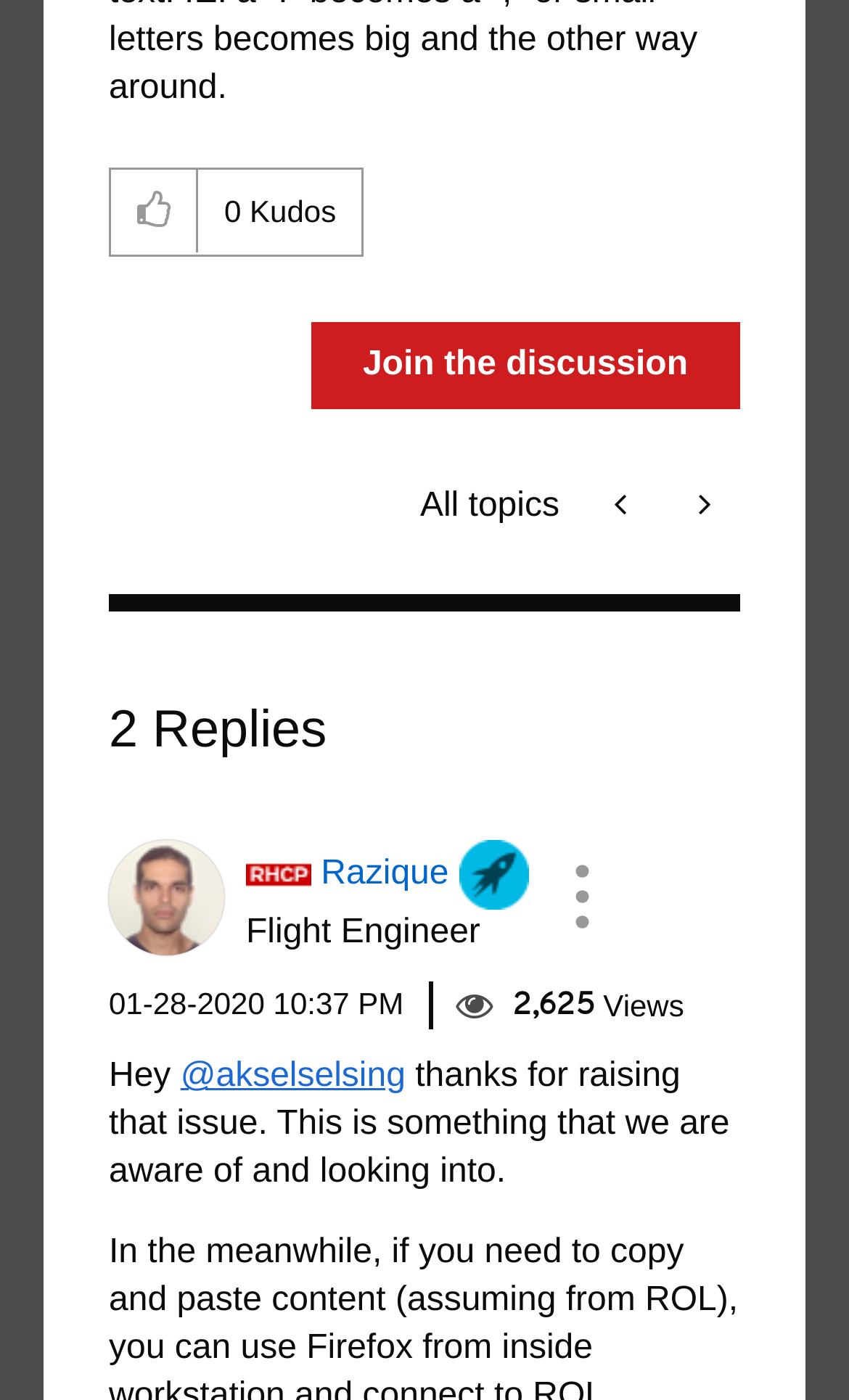Find the bounding box coordinates of the area that needs to be clicked in order to achieve the following instruction: "Check Contact Us". The coordinates should be specified as four float numbers between 0 and 1, i.e., [left, top, right, bottom].

None